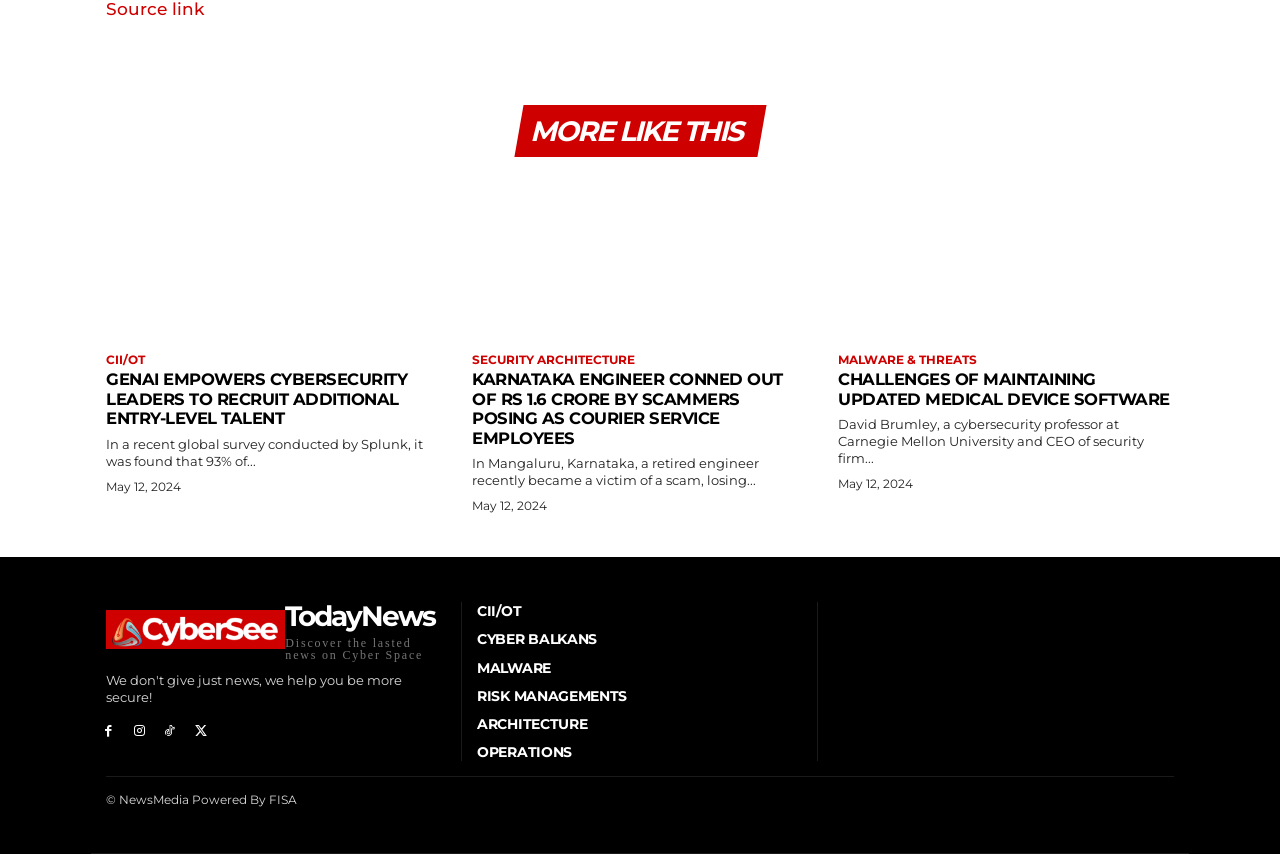Could you indicate the bounding box coordinates of the region to click in order to complete this instruction: "Learn about Ealing Data".

None